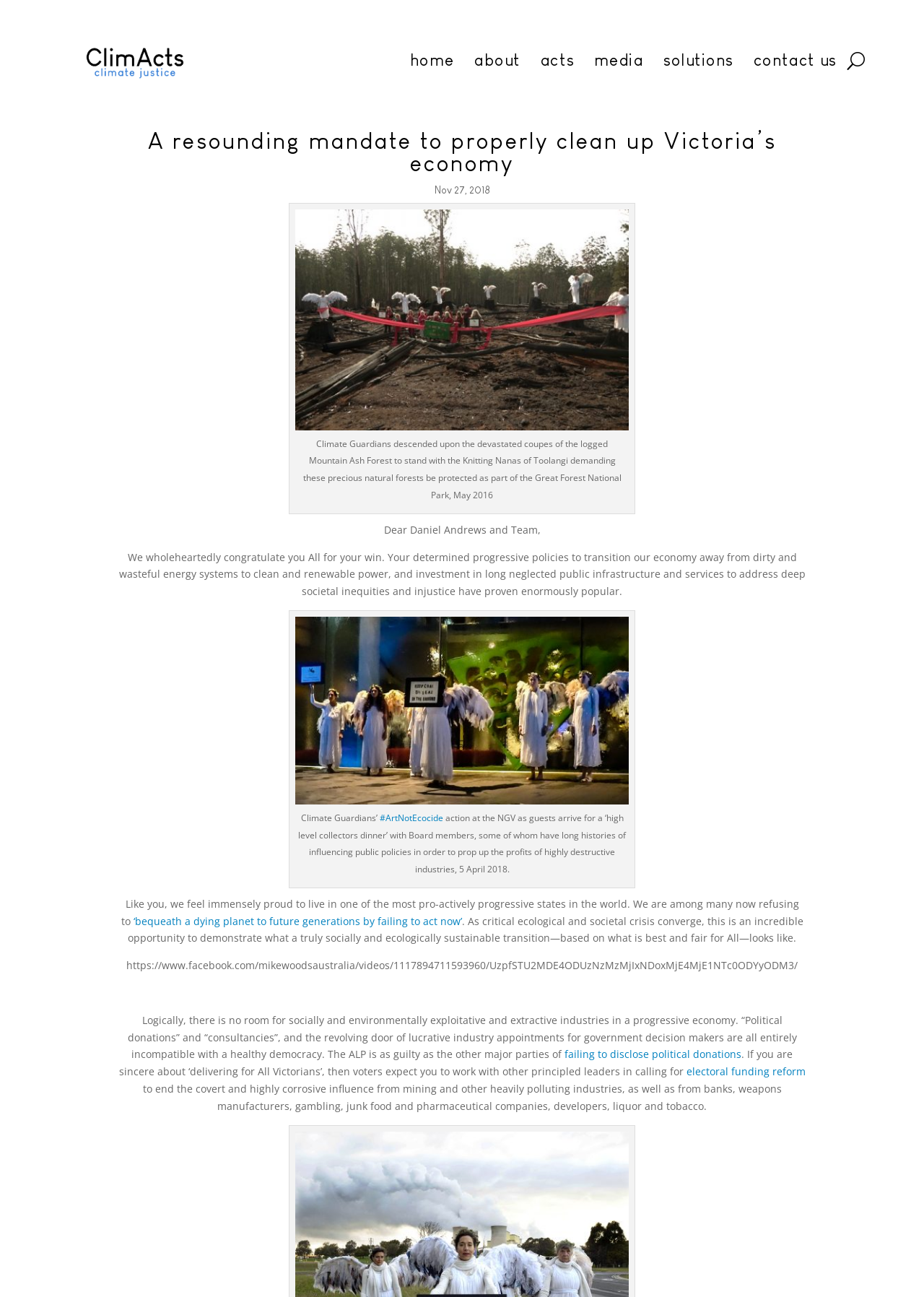What is the theme of the webpage?
Based on the screenshot, provide a one-word or short-phrase response.

Environmental protection